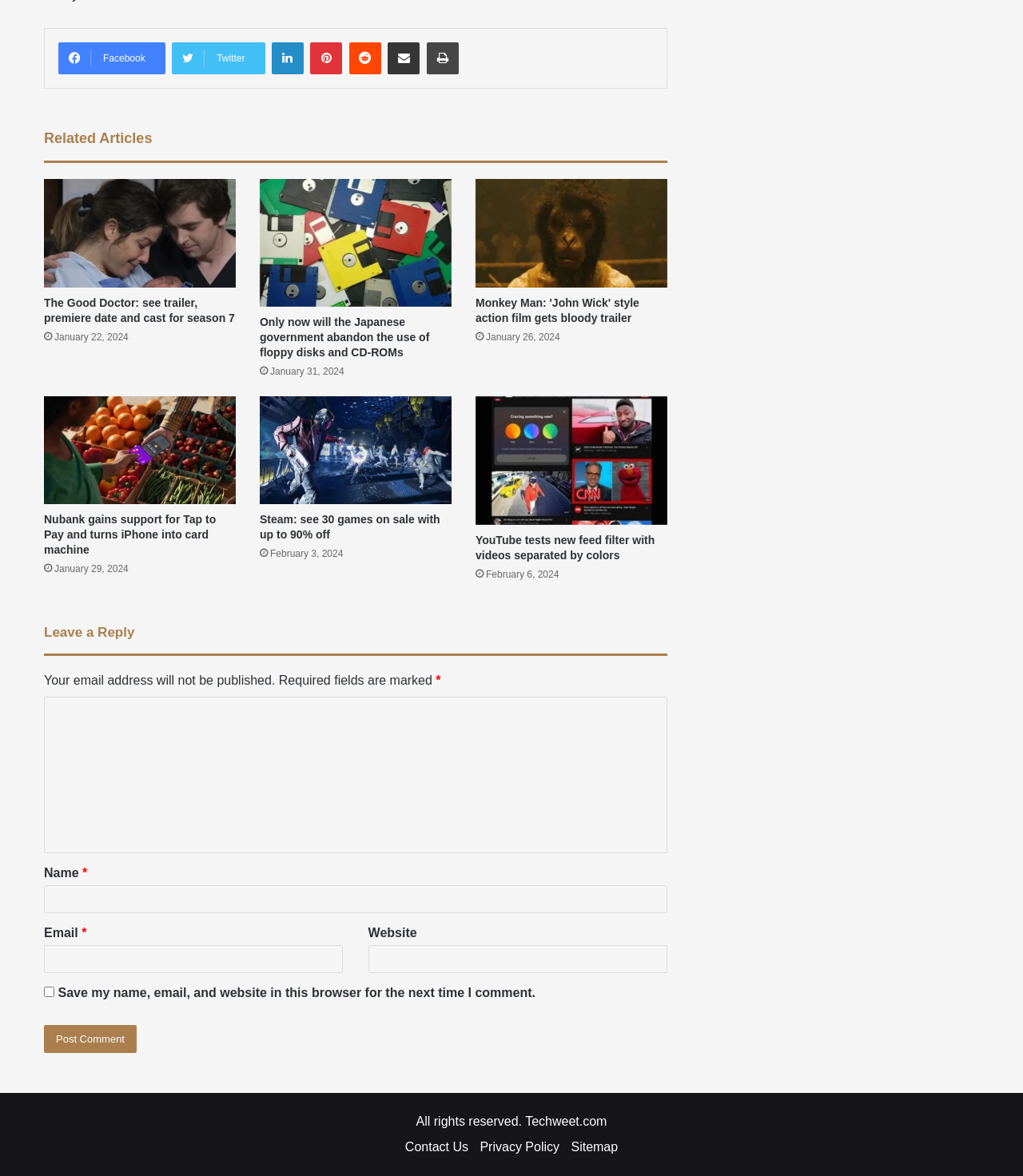Predict the bounding box coordinates of the area that should be clicked to accomplish the following instruction: "Share via Email". The bounding box coordinates should consist of four float numbers between 0 and 1, i.e., [left, top, right, bottom].

[0.379, 0.036, 0.41, 0.063]